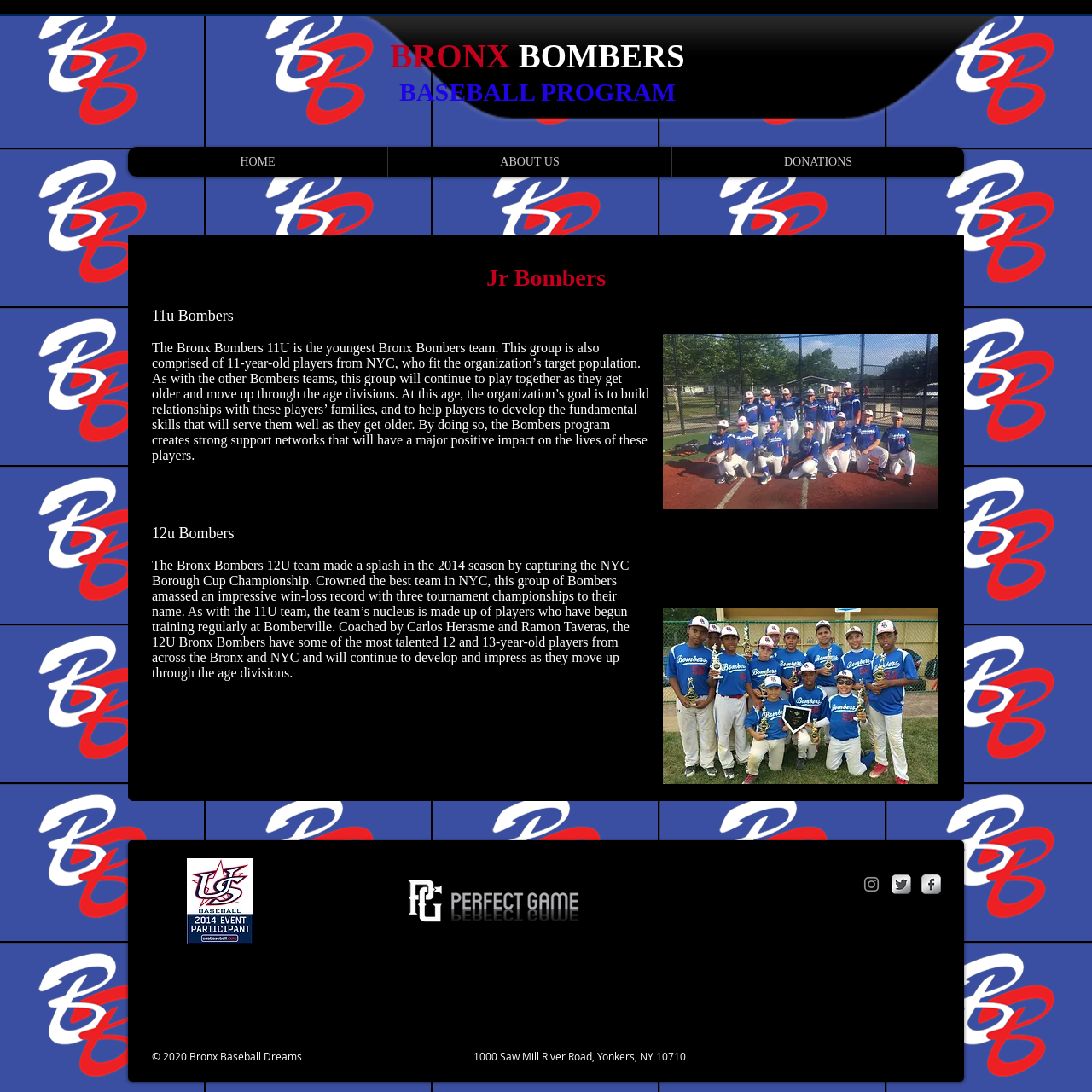Given the description HOME, predict the bounding box coordinates of the UI element. Ensure the coordinates are in the format (top-left x, top-left y, bottom-right x, bottom-right y) and all values are between 0 and 1.

[0.117, 0.134, 0.355, 0.162]